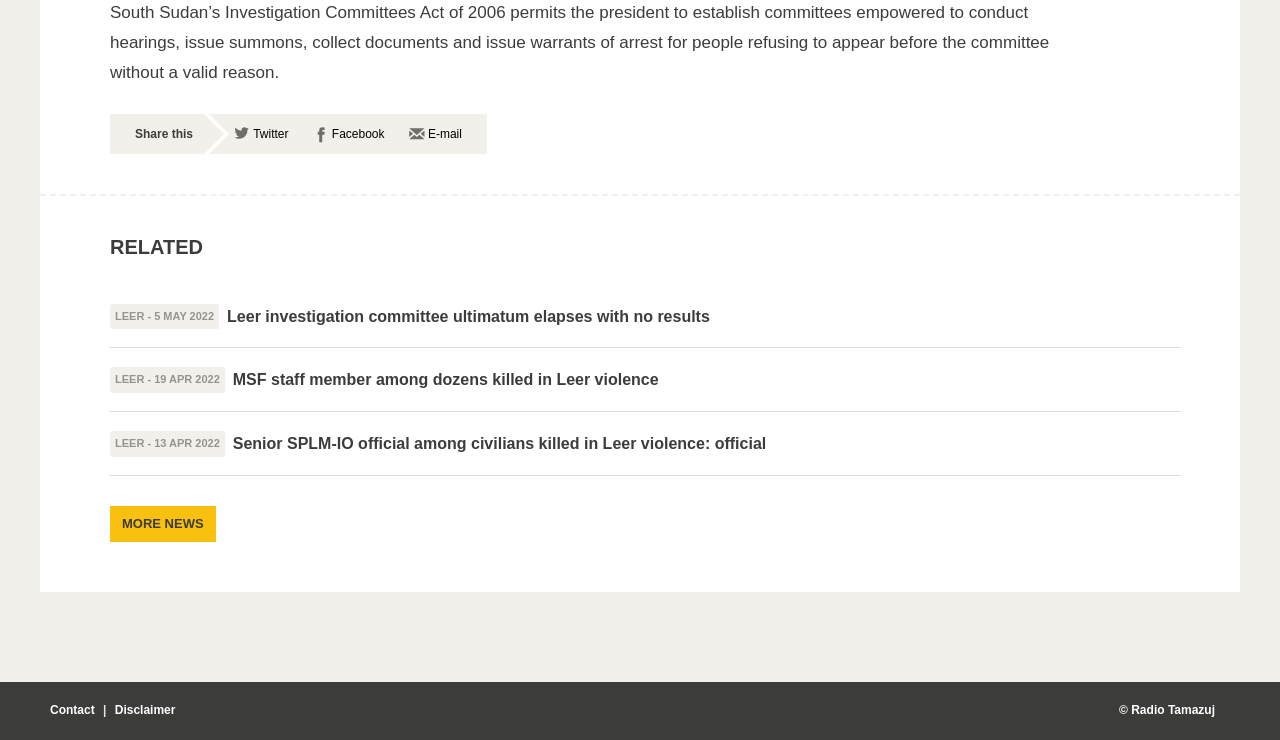Could you locate the bounding box coordinates for the section that should be clicked to accomplish this task: "Read disclaimer".

[0.086, 0.951, 0.141, 0.969]